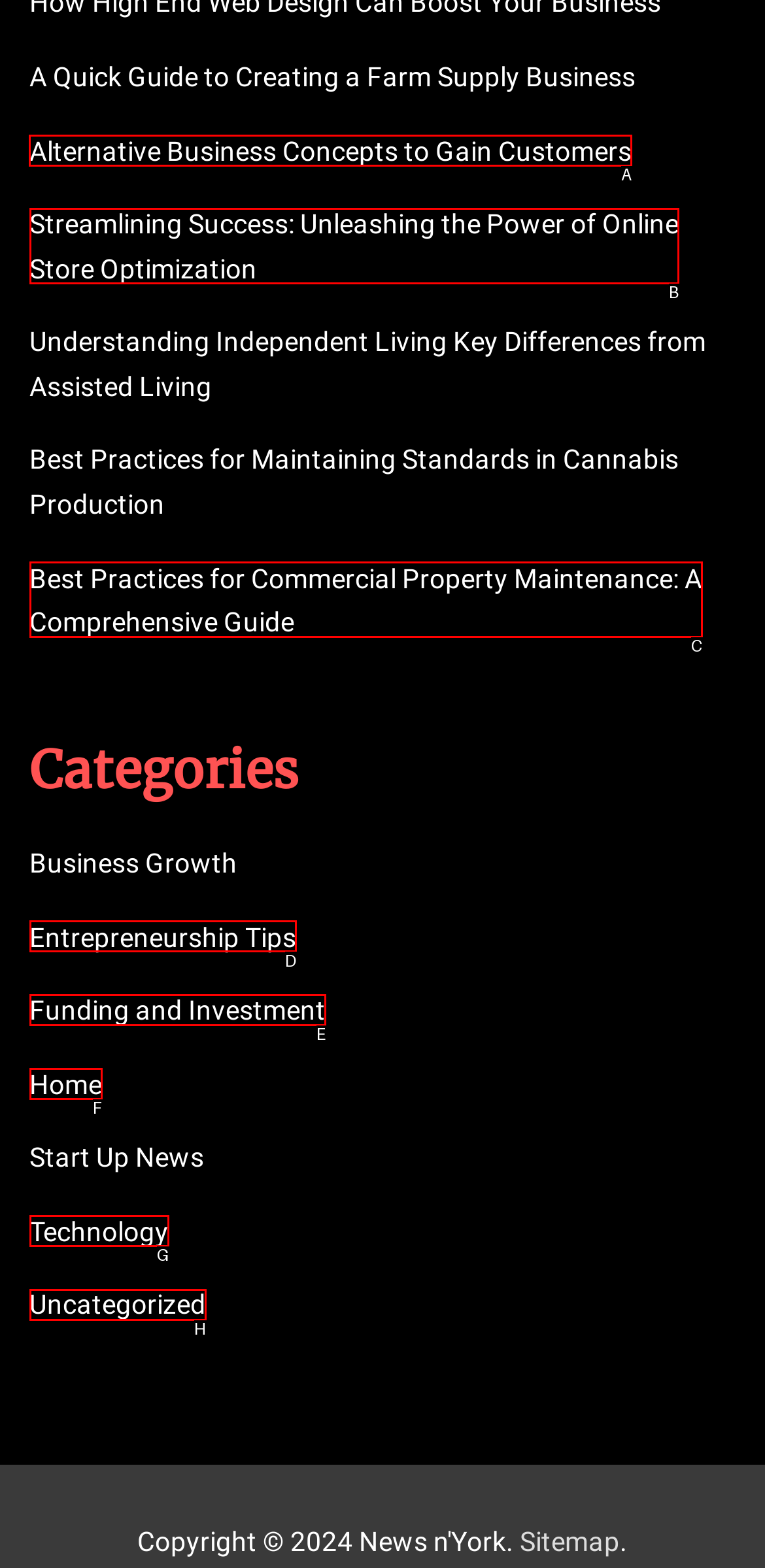From the given options, indicate the letter that corresponds to the action needed to complete this task: Learn about alternative business concepts. Respond with only the letter.

A